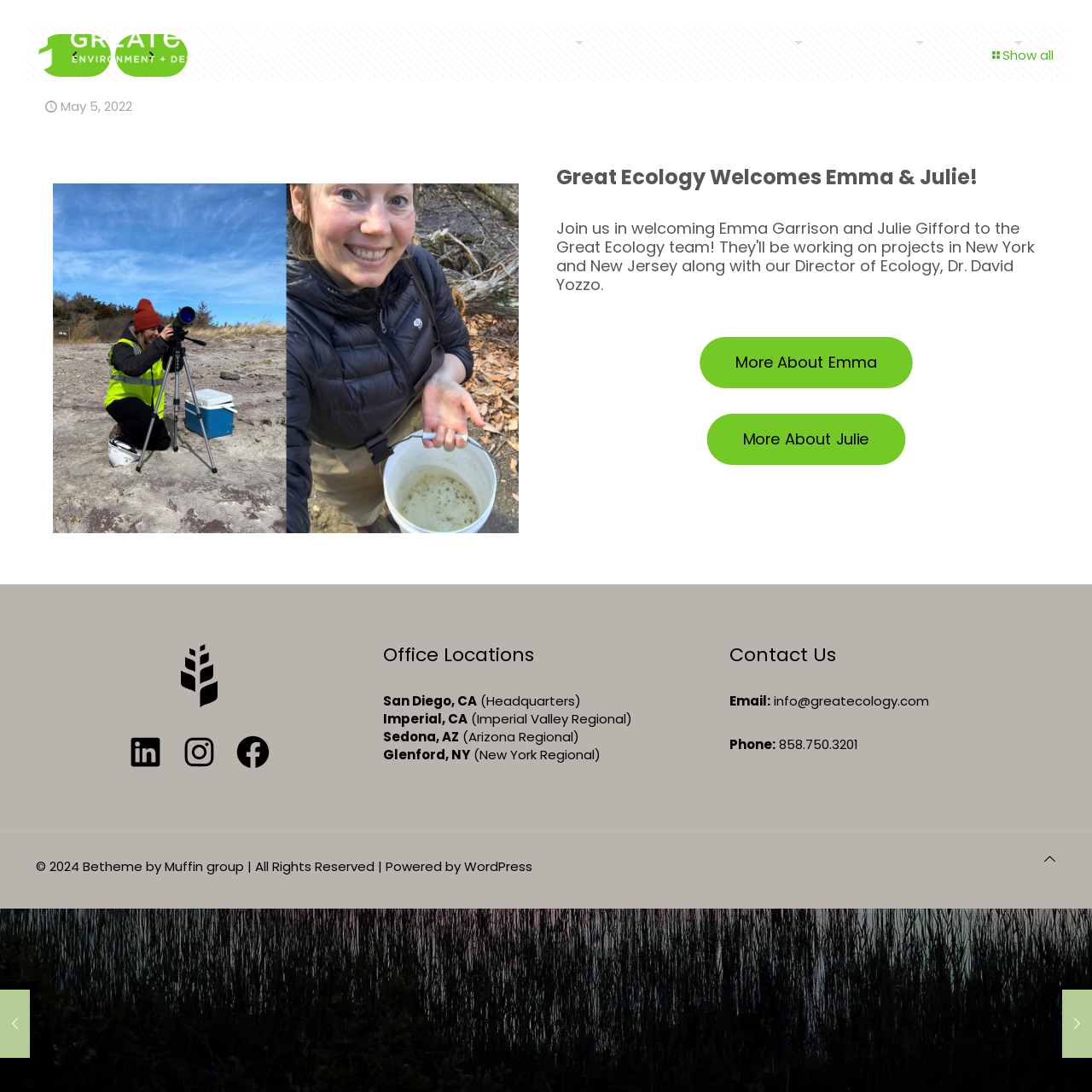Please respond to the question with a concise word or phrase:
What is the email address of Great Ecology?

info@greatecology.com